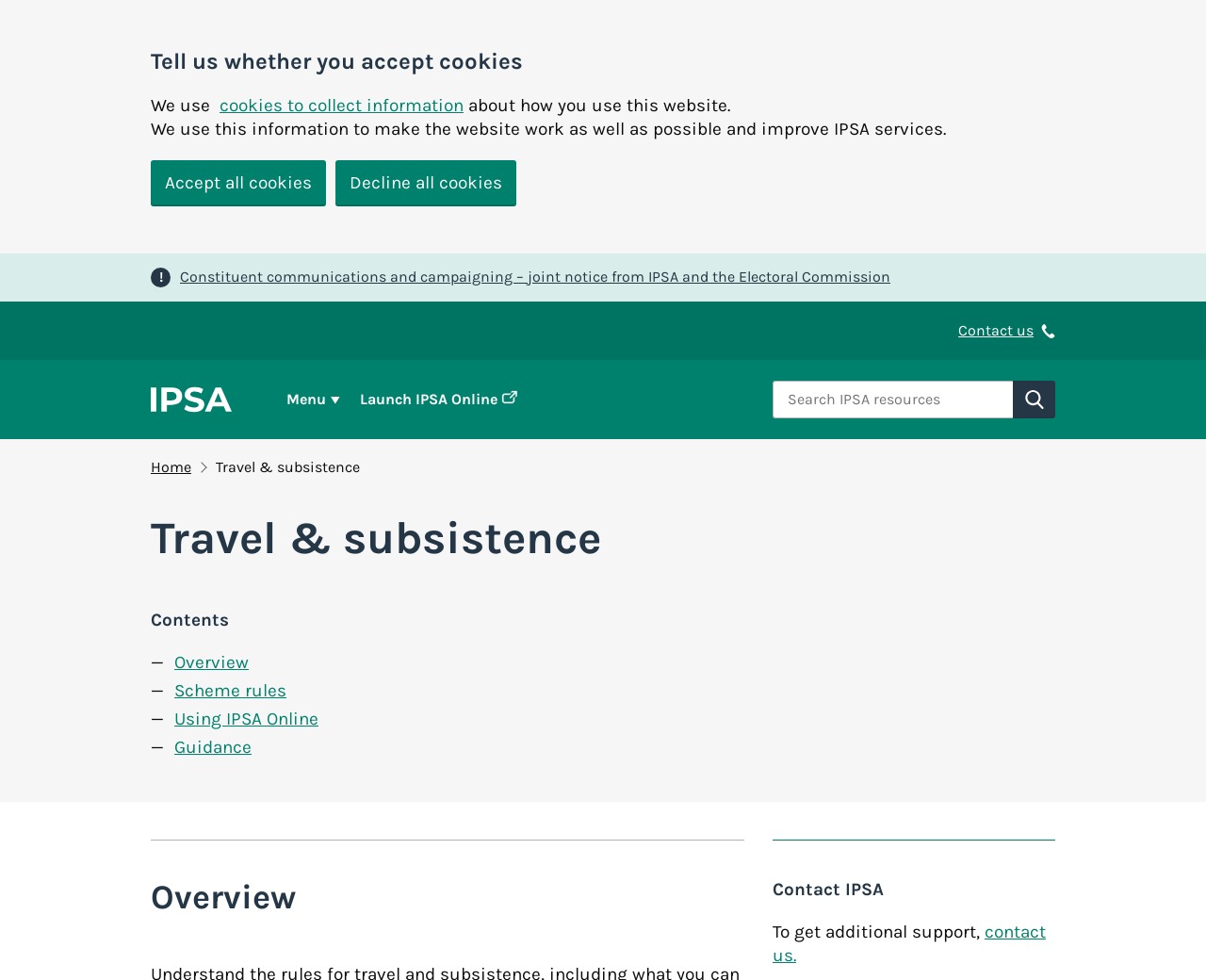Kindly determine the bounding box coordinates for the area that needs to be clicked to execute this instruction: "Contact us".

[0.795, 0.328, 0.857, 0.347]